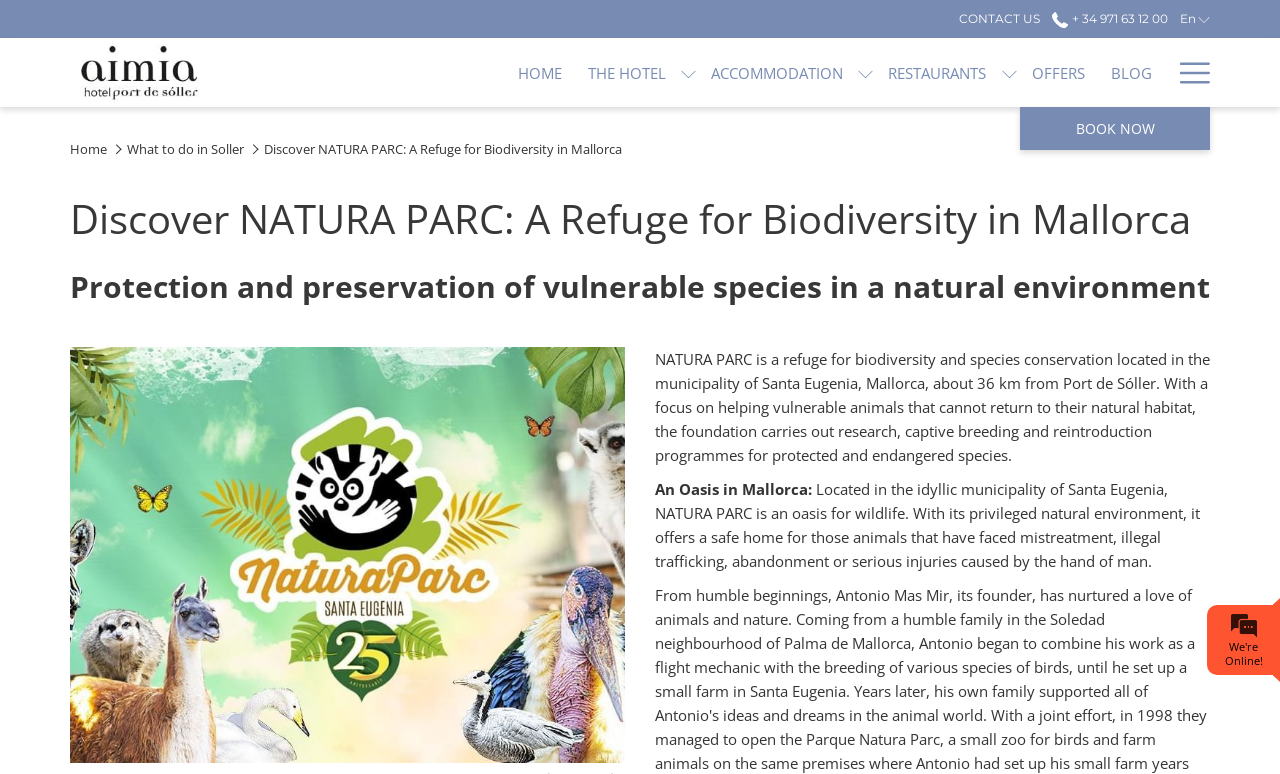Using the information from the screenshot, answer the following question thoroughly:
What is the purpose of NATURA PARC?

I found the purpose by looking at the StaticText 'NATURA PARC is a refuge for biodiversity and species conservation located in the municipality of Santa Eugenia, Mallorca, about 36 km from Port de Sóller', which mentions research, captive breeding, and reintroduction programmes for protected and endangered species.